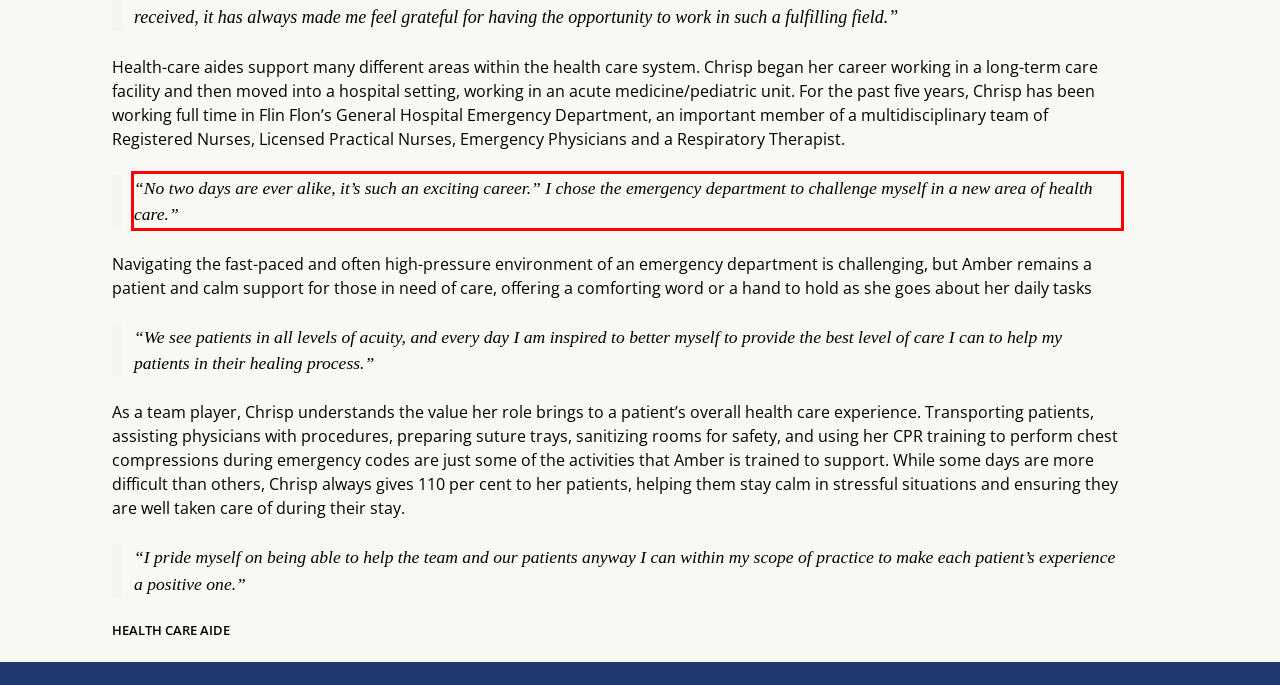You are given a screenshot of a webpage with a UI element highlighted by a red bounding box. Please perform OCR on the text content within this red bounding box.

“No two days are ever alike, it’s such an exciting career.” I chose the emergency department to challenge myself in a new area of health care.”